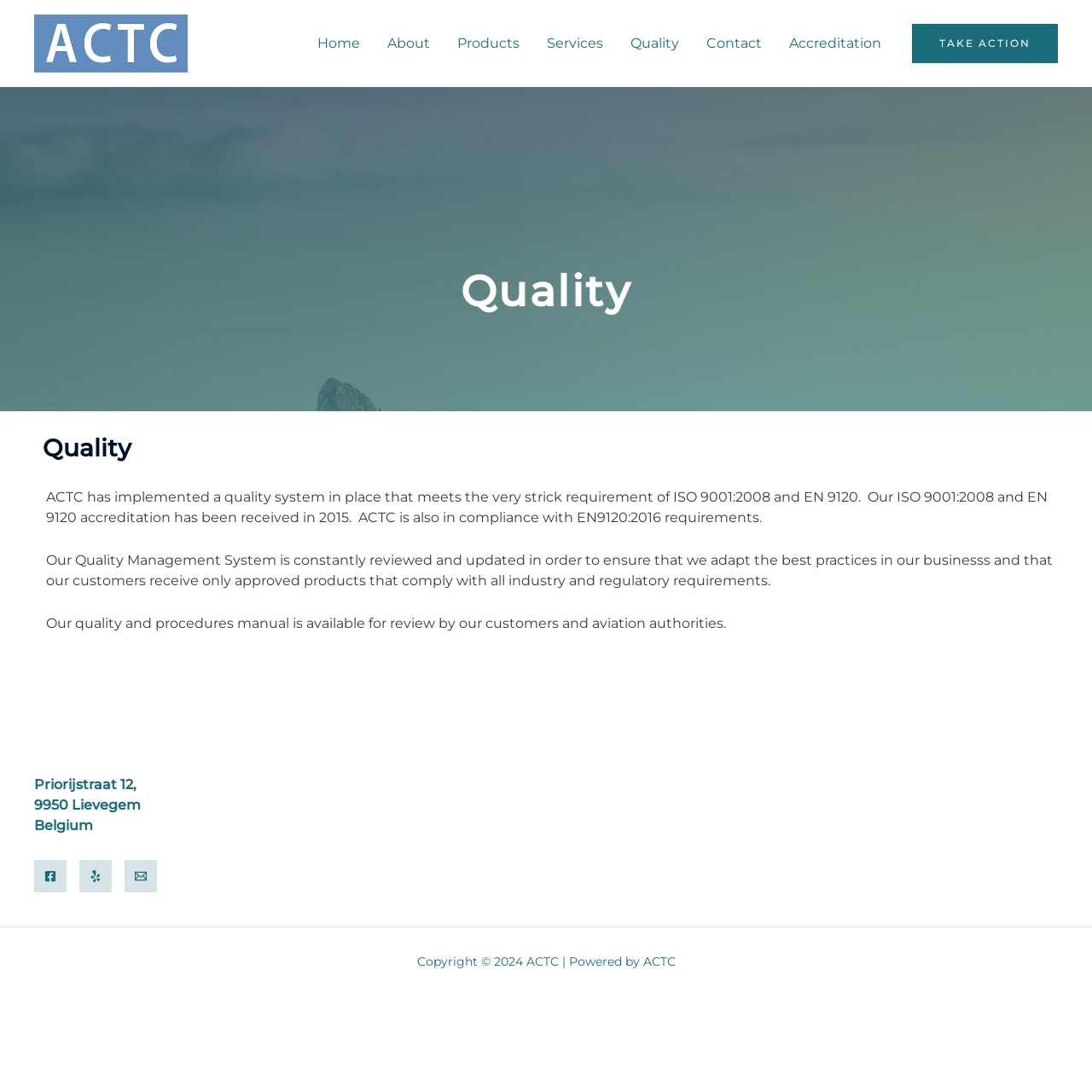Locate the bounding box coordinates of the clickable part needed for the task: "Click on the Facebook link".

[0.031, 0.788, 0.061, 0.817]